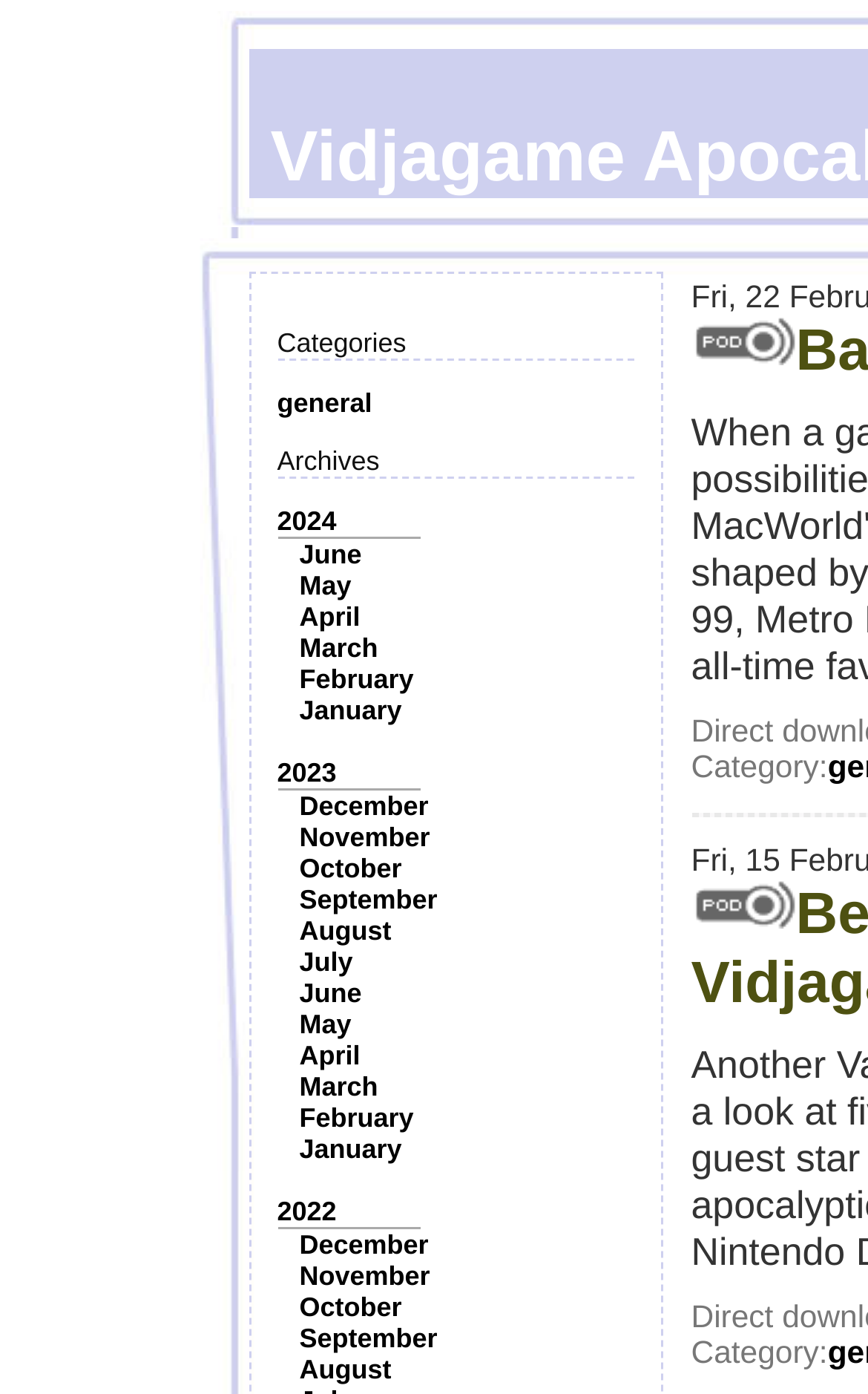Determine the bounding box coordinates of the clickable element to achieve the following action: 'Explore the 'August' archive'. Provide the coordinates as four float values between 0 and 1, formatted as [left, top, right, bottom].

[0.345, 0.657, 0.451, 0.679]